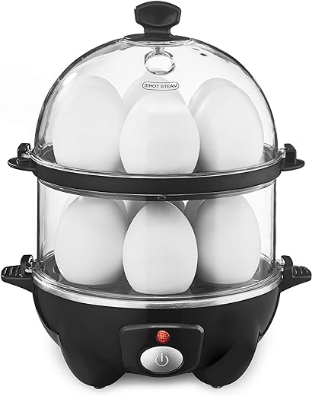Reply to the question with a single word or phrase:
How many large eggs can be boiled simultaneously?

12